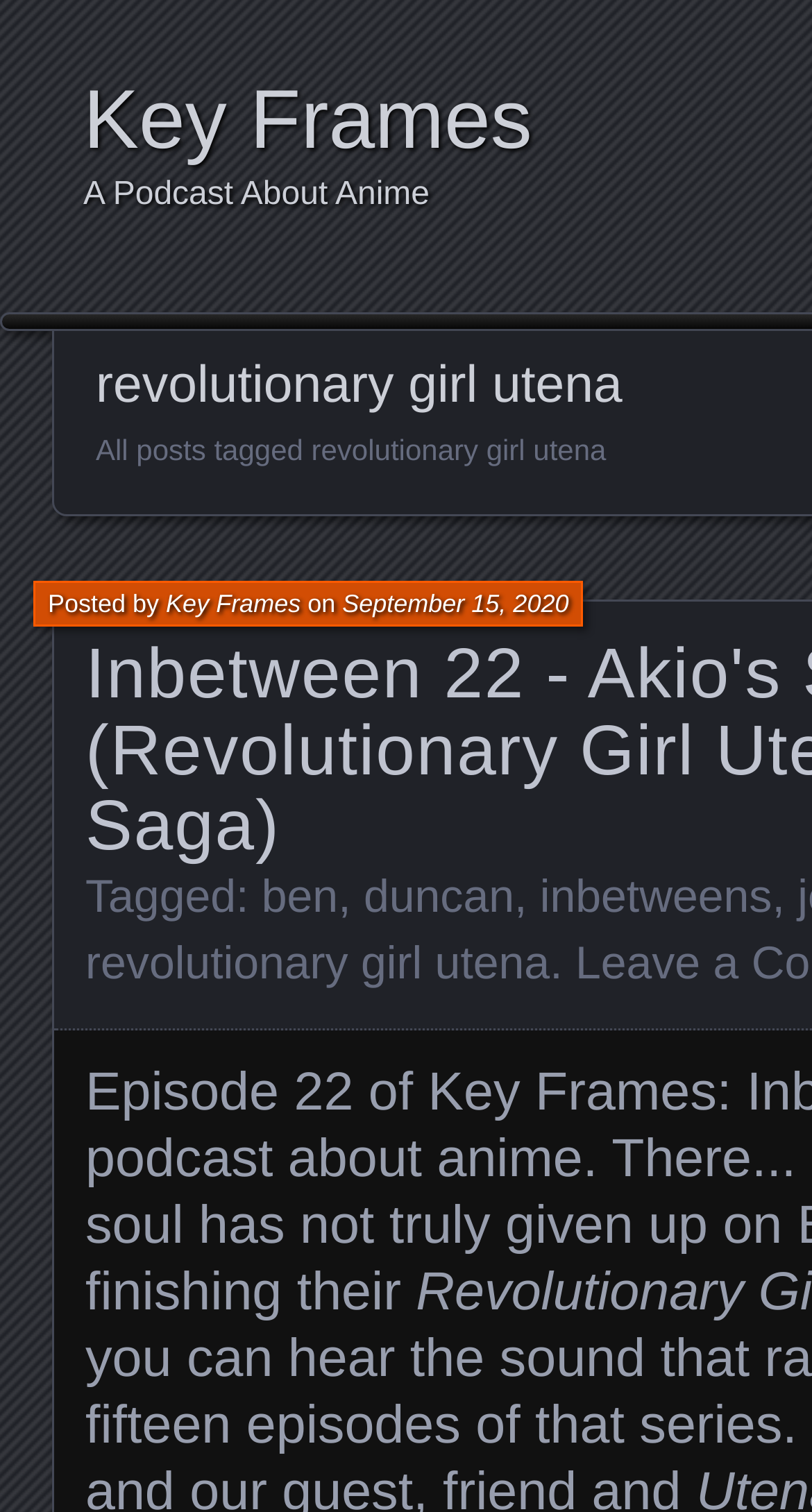What is the name of the blog post author?
Please respond to the question with a detailed and well-explained answer.

I found the answer by looking at the 'Posted by' text, which is followed by the author's name, 'Key Frames'.